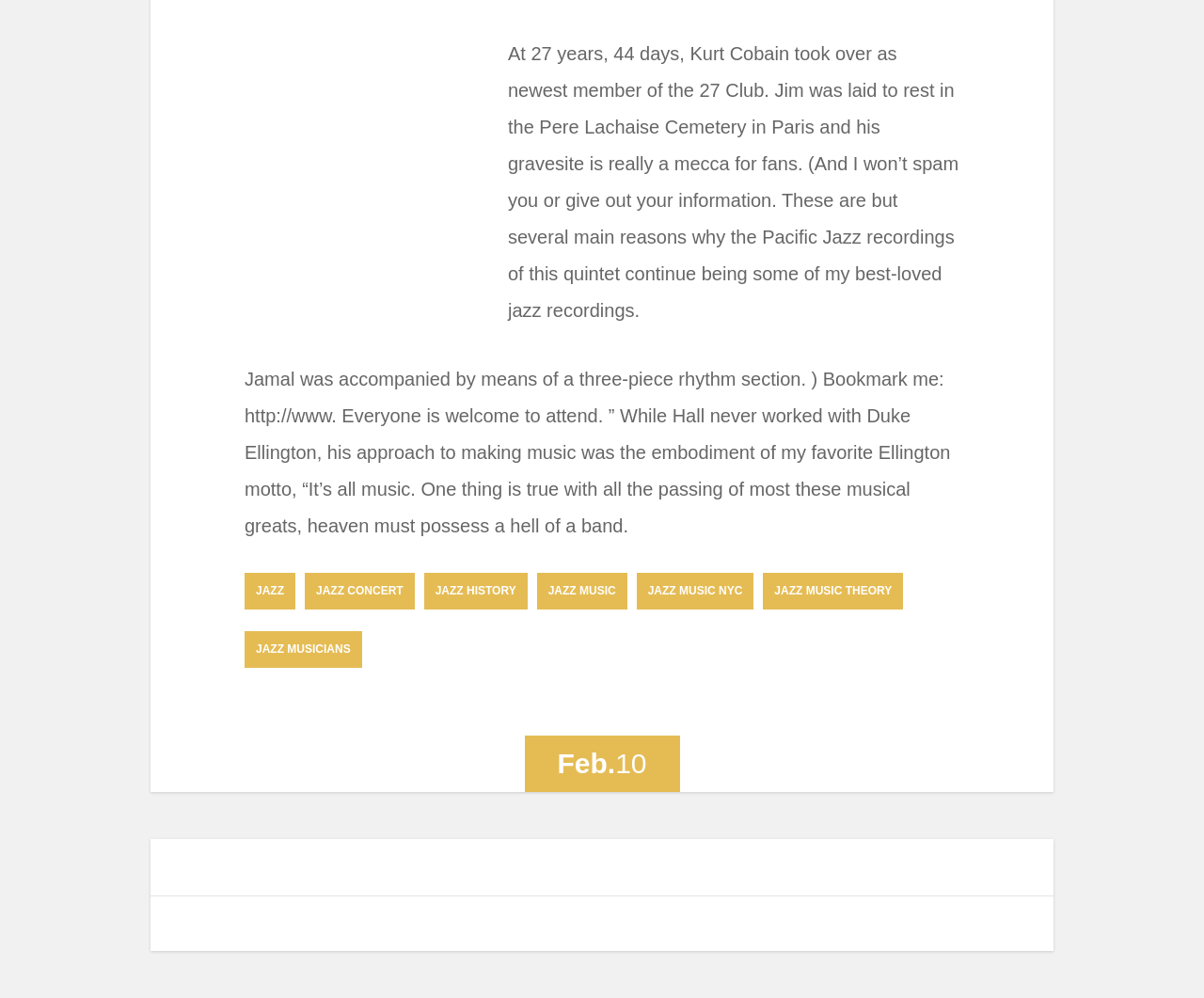Find the bounding box coordinates for the HTML element described as: "jazz history". The coordinates should consist of four float values between 0 and 1, i.e., [left, top, right, bottom].

[0.352, 0.574, 0.438, 0.611]